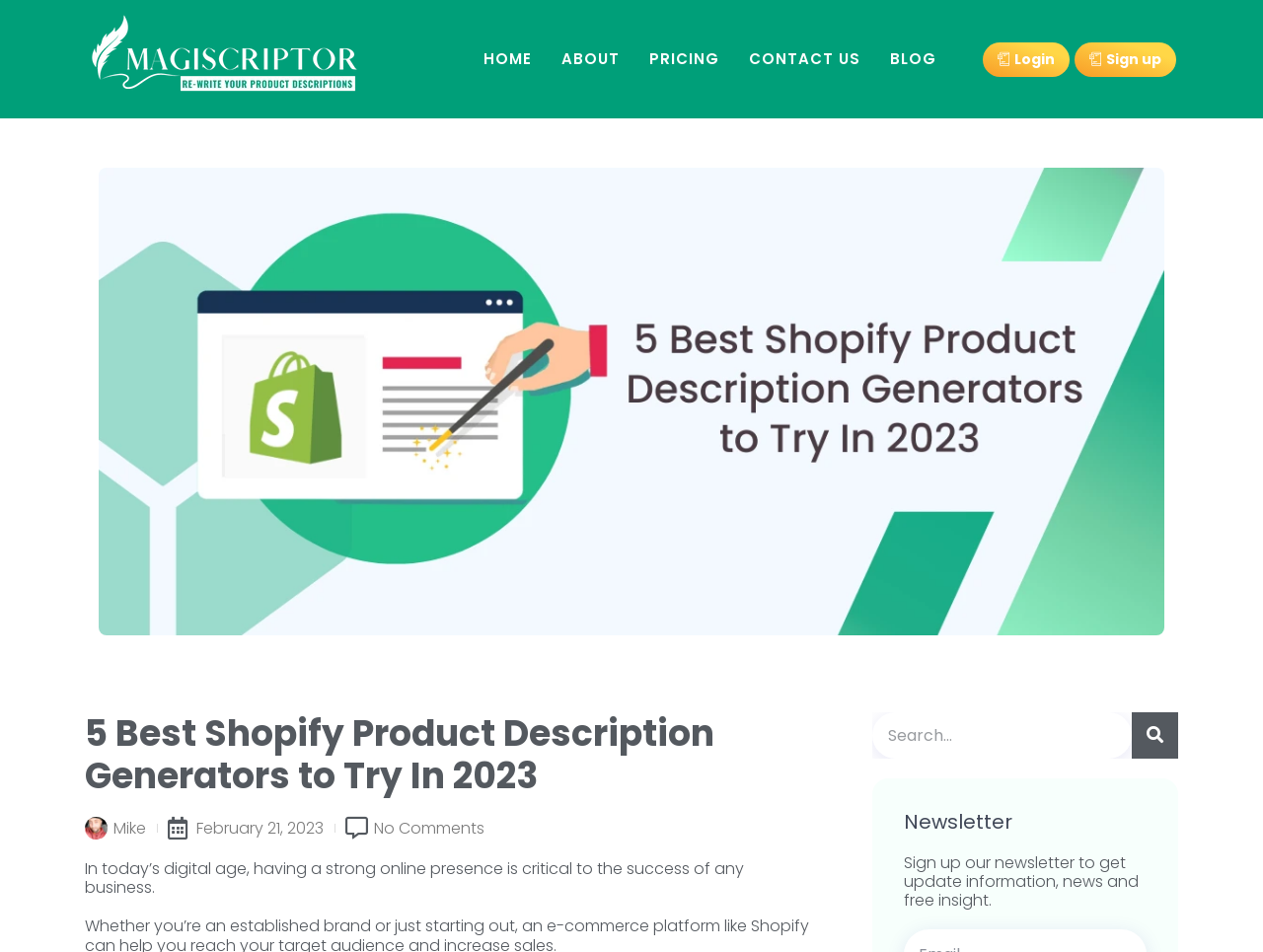Specify the bounding box coordinates of the area to click in order to follow the given instruction: "Click on the 'Sign up' link."

[0.851, 0.044, 0.931, 0.08]